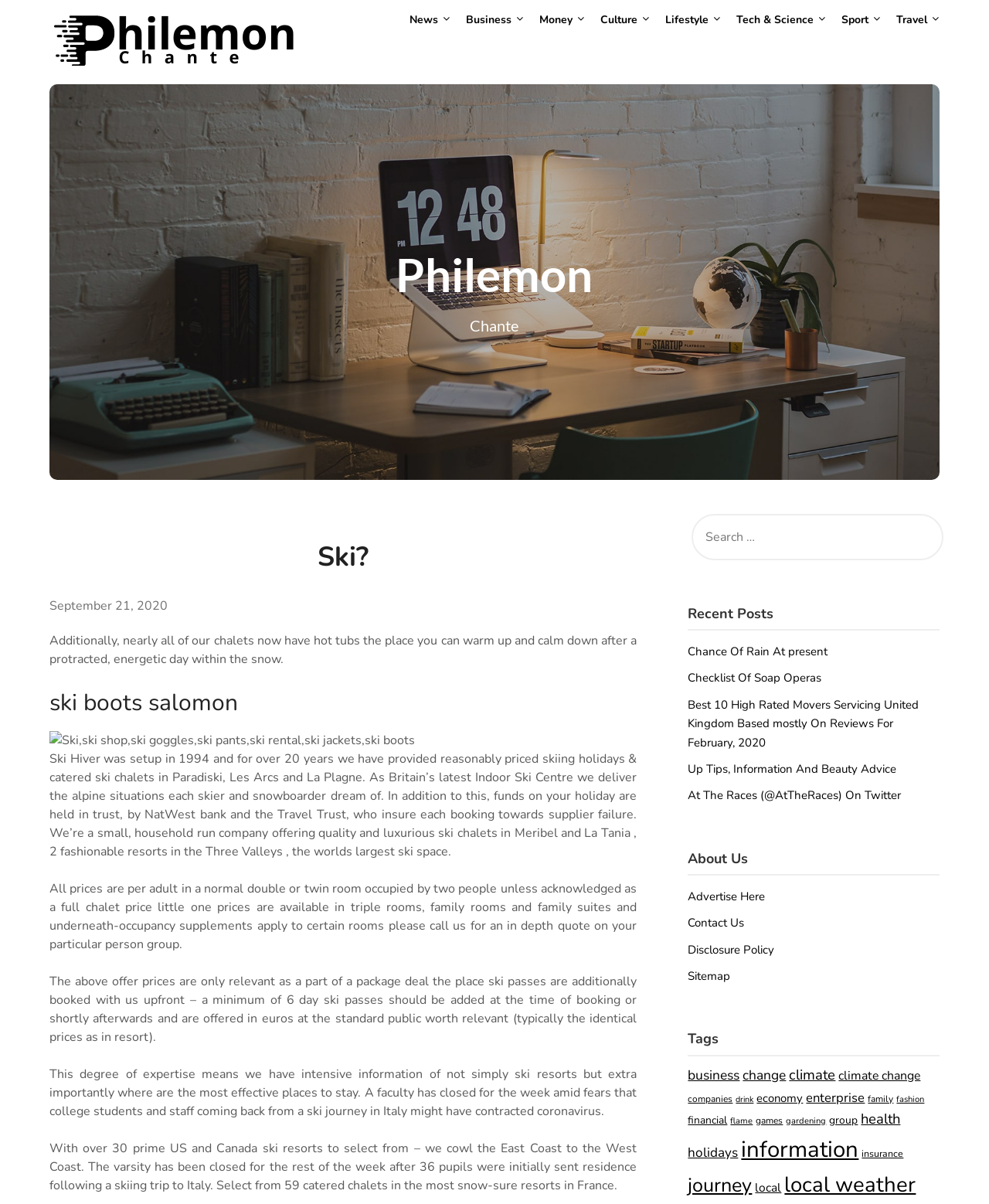Bounding box coordinates are to be given in the format (top-left x, top-left y, bottom-right x, bottom-right y). All values must be floating point numbers between 0 and 1. Provide the bounding box coordinate for the UI element described as: Disclosure Policy

[0.696, 0.782, 0.783, 0.795]